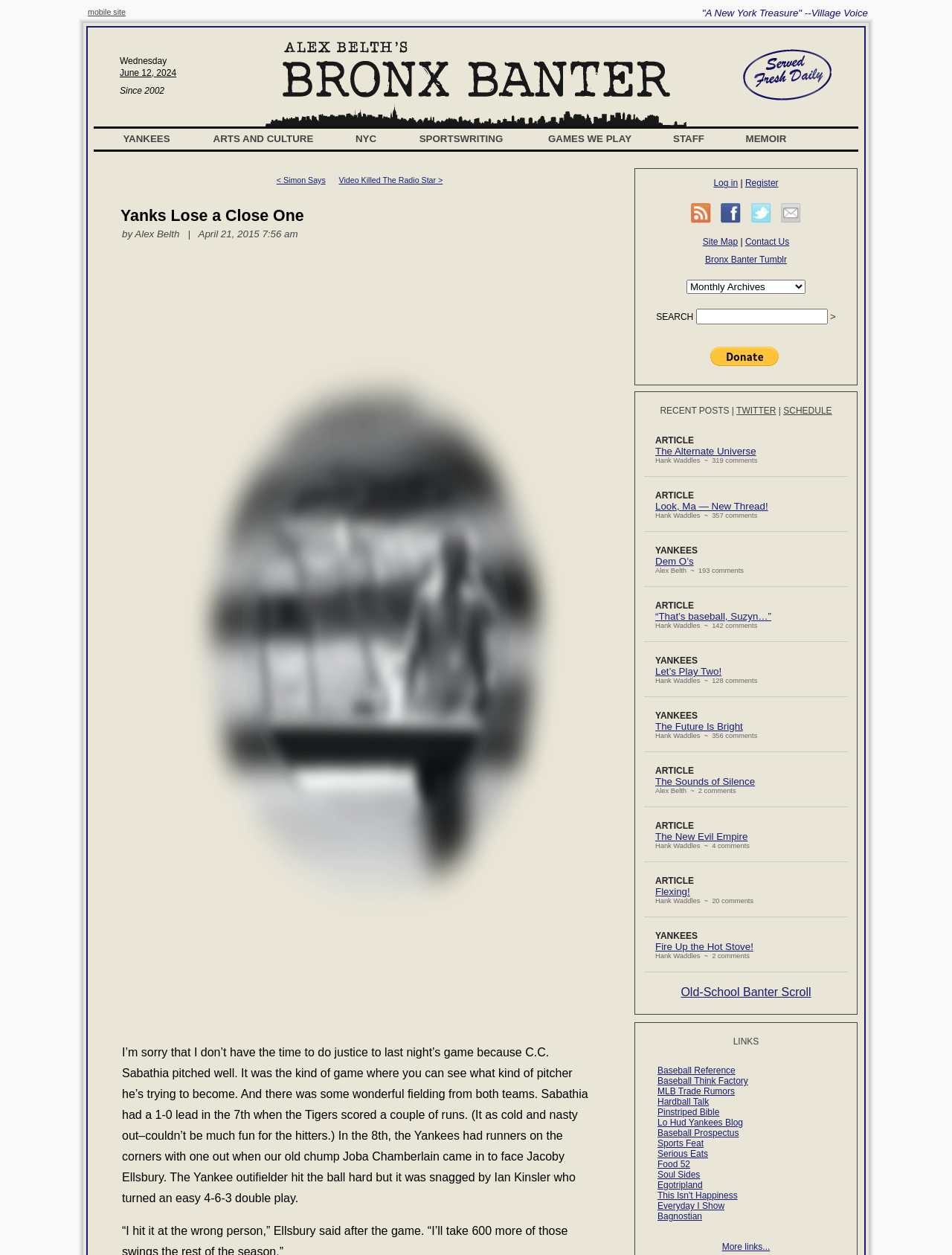Pinpoint the bounding box coordinates of the clickable area needed to execute the instruction: "Search for something". The coordinates should be specified as four float numbers between 0 and 1, i.e., [left, top, right, bottom].

[0.677, 0.246, 0.891, 0.258]